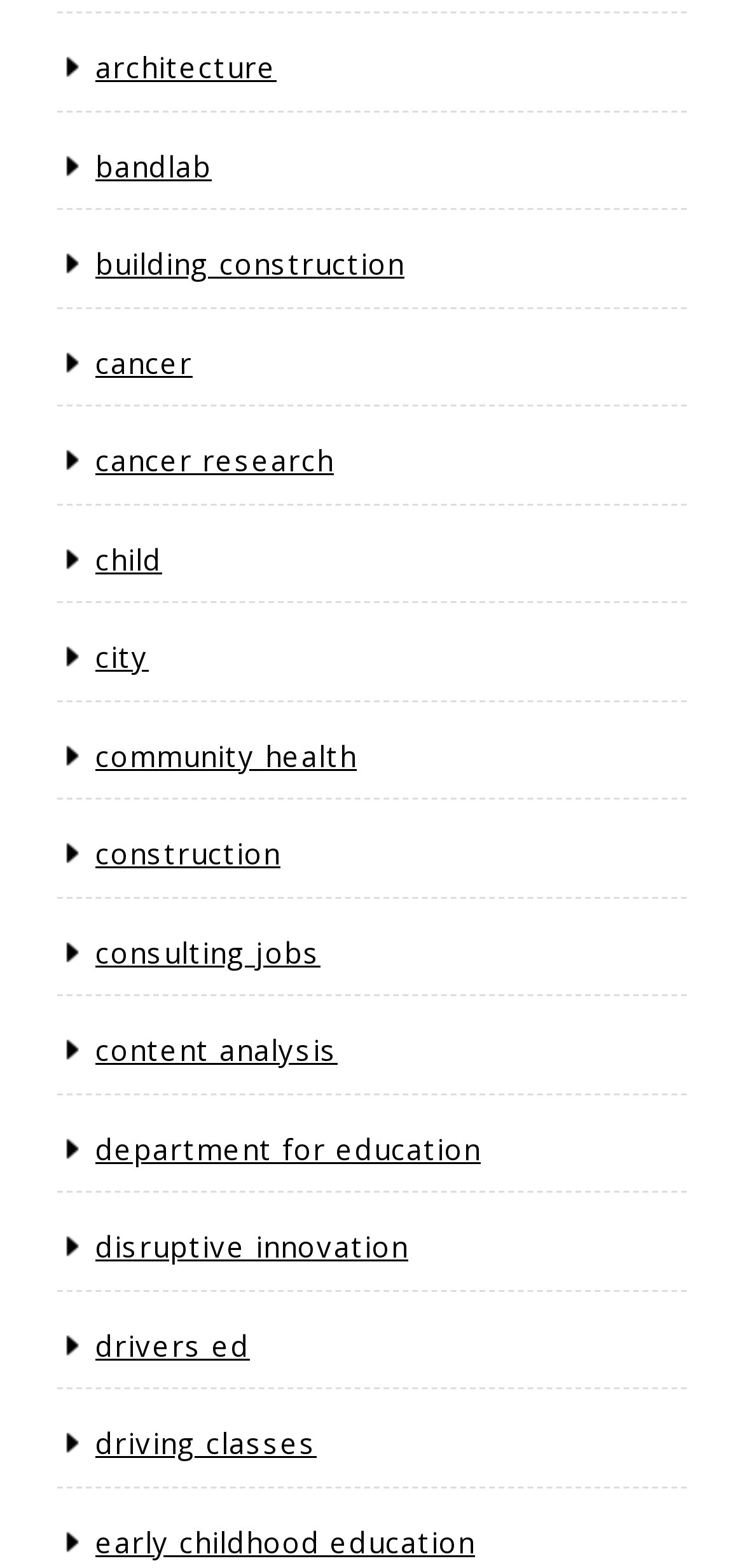Identify the bounding box coordinates for the region of the element that should be clicked to carry out the instruction: "browse community health". The bounding box coordinates should be four float numbers between 0 and 1, i.e., [left, top, right, bottom].

[0.128, 0.469, 0.479, 0.494]